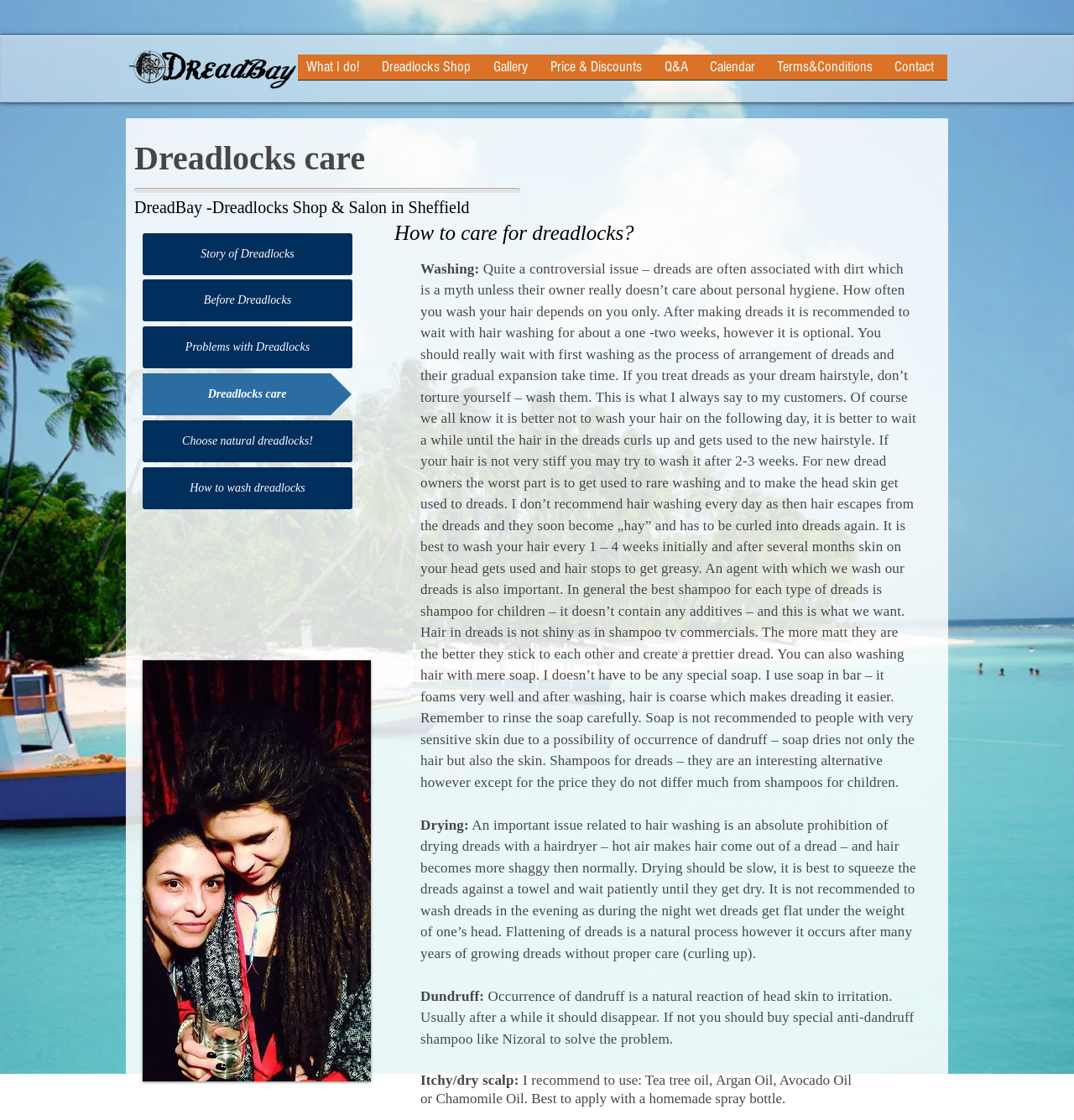From the webpage screenshot, identify the region described by Story of Dreadlocks. Provide the bounding box coordinates as (top-left x, top-left y, bottom-right x, bottom-right y), with each value being a floating point number between 0 and 1.

[0.133, 0.208, 0.328, 0.246]